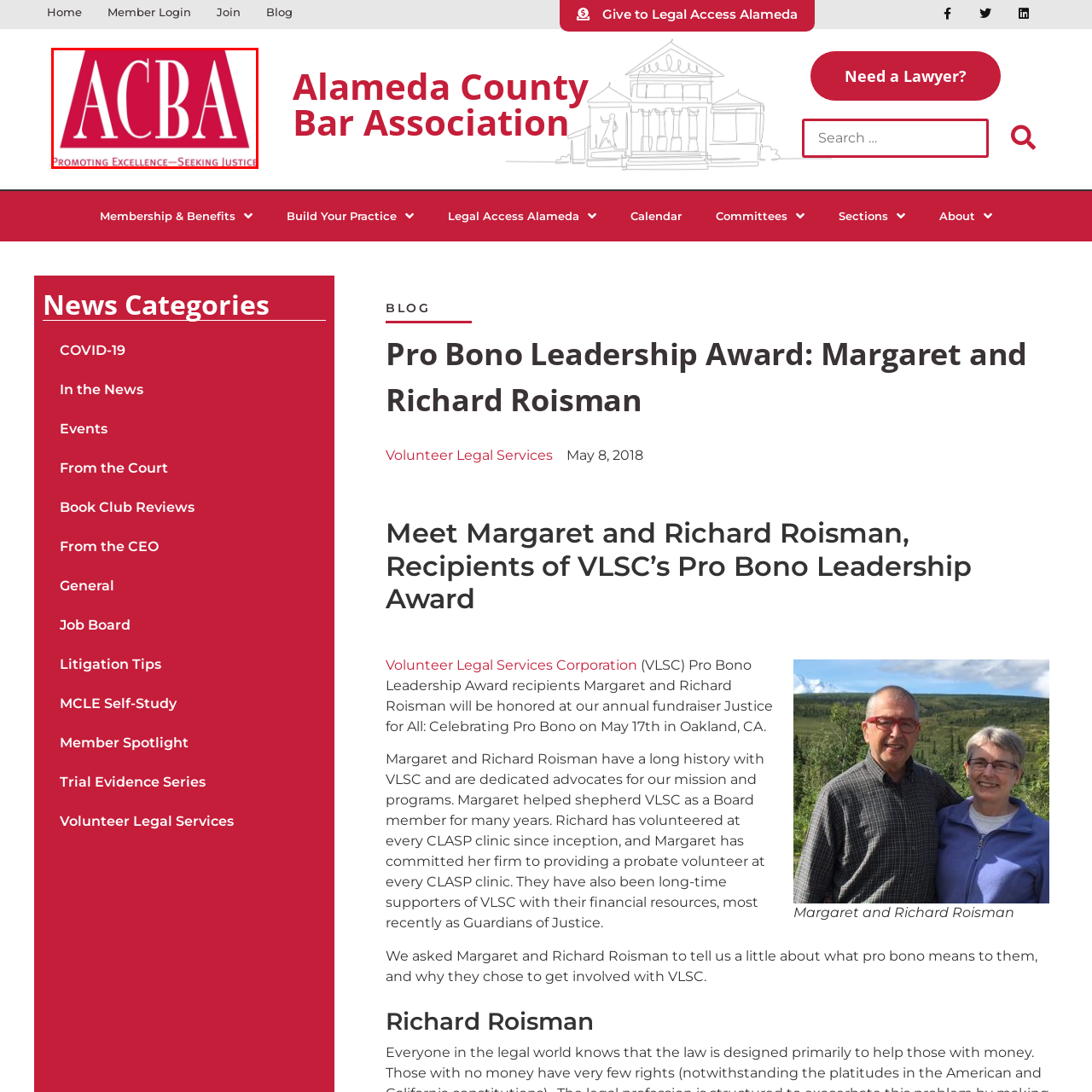What is the color of the background?
Focus on the area within the red boundary in the image and answer the question with one word or a short phrase.

Red